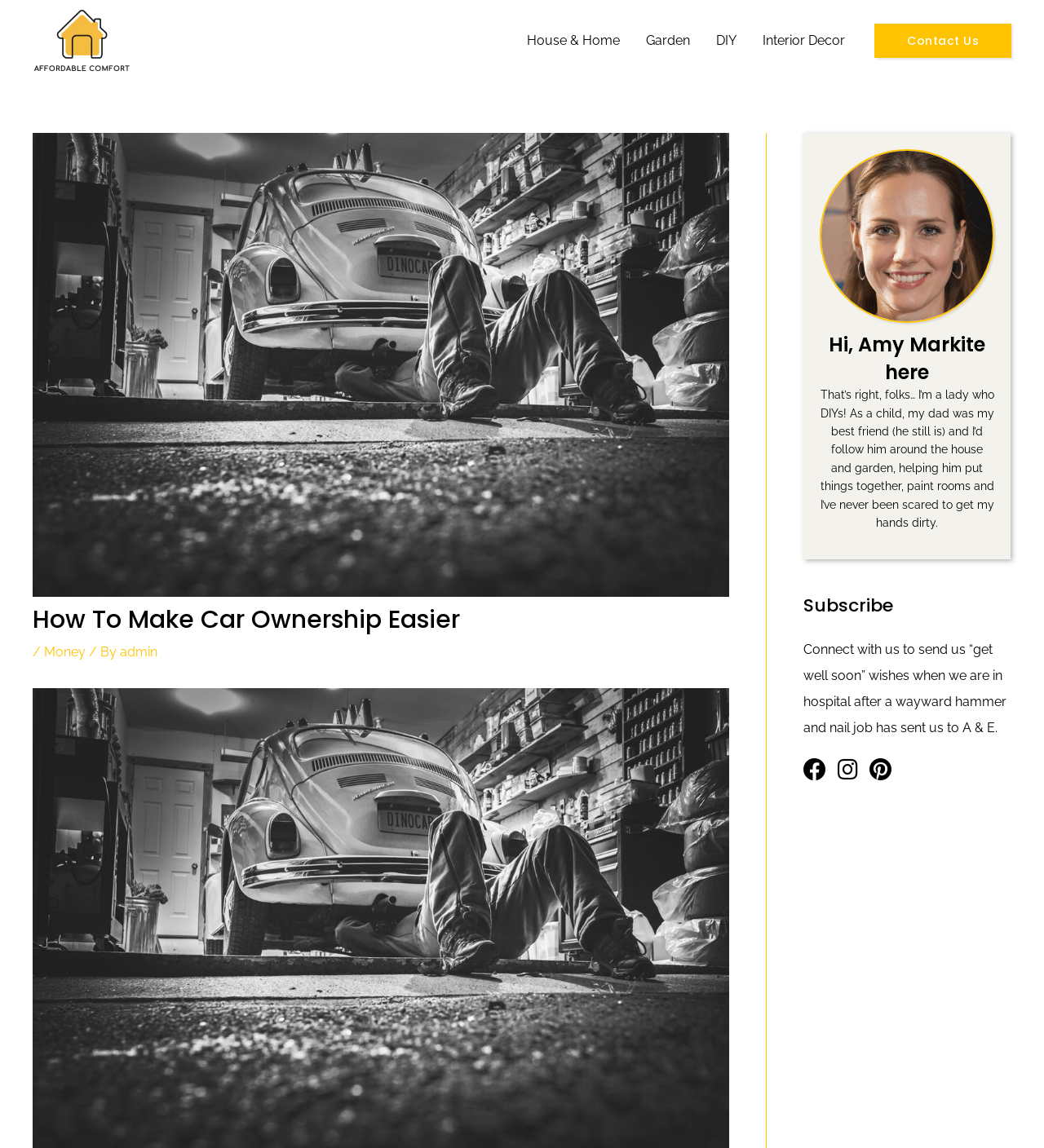Show me the bounding box coordinates of the clickable region to achieve the task as per the instruction: "Click on Rope Nexus link".

None